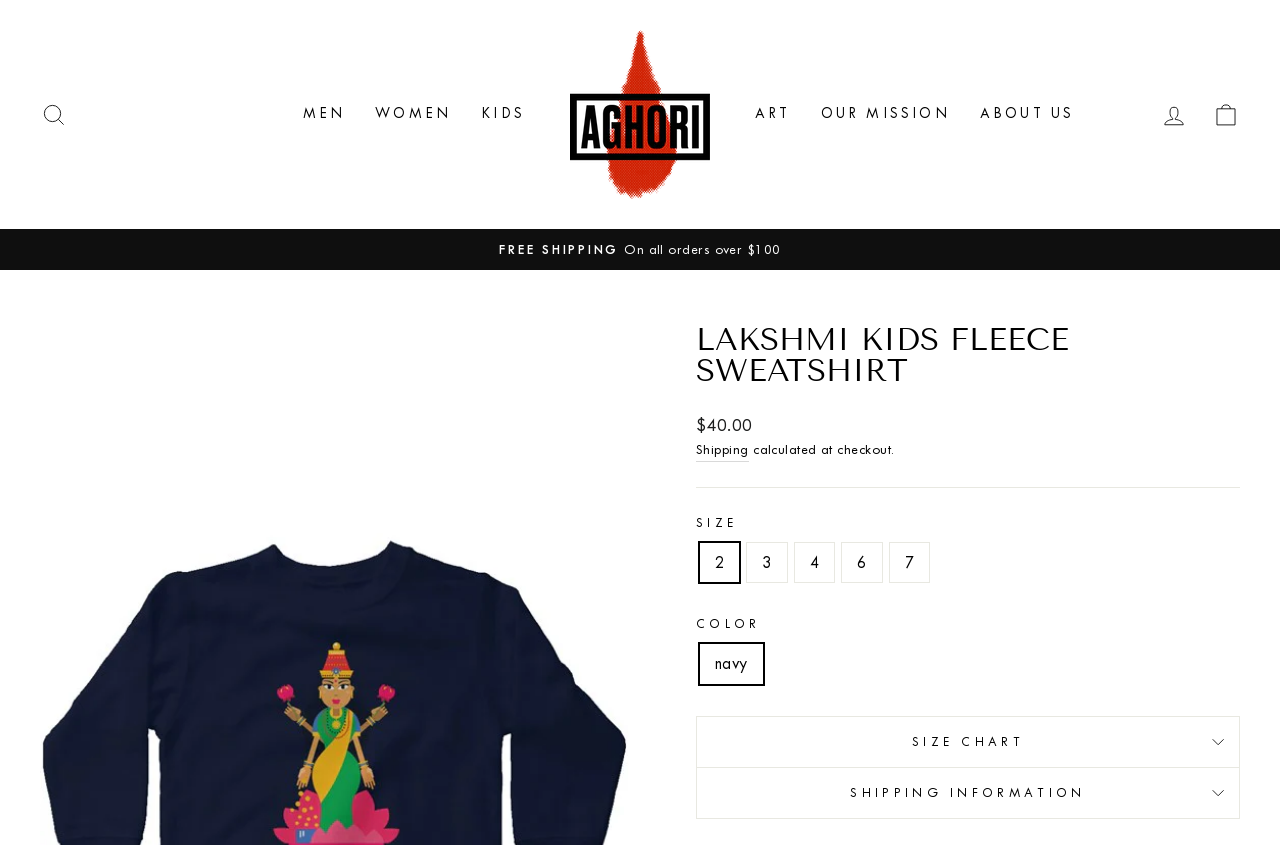Find the bounding box coordinates corresponding to the UI element with the description: "Size Chart". The coordinates should be formatted as [left, top, right, bottom], with values as floats between 0 and 1.

[0.544, 0.847, 0.969, 0.908]